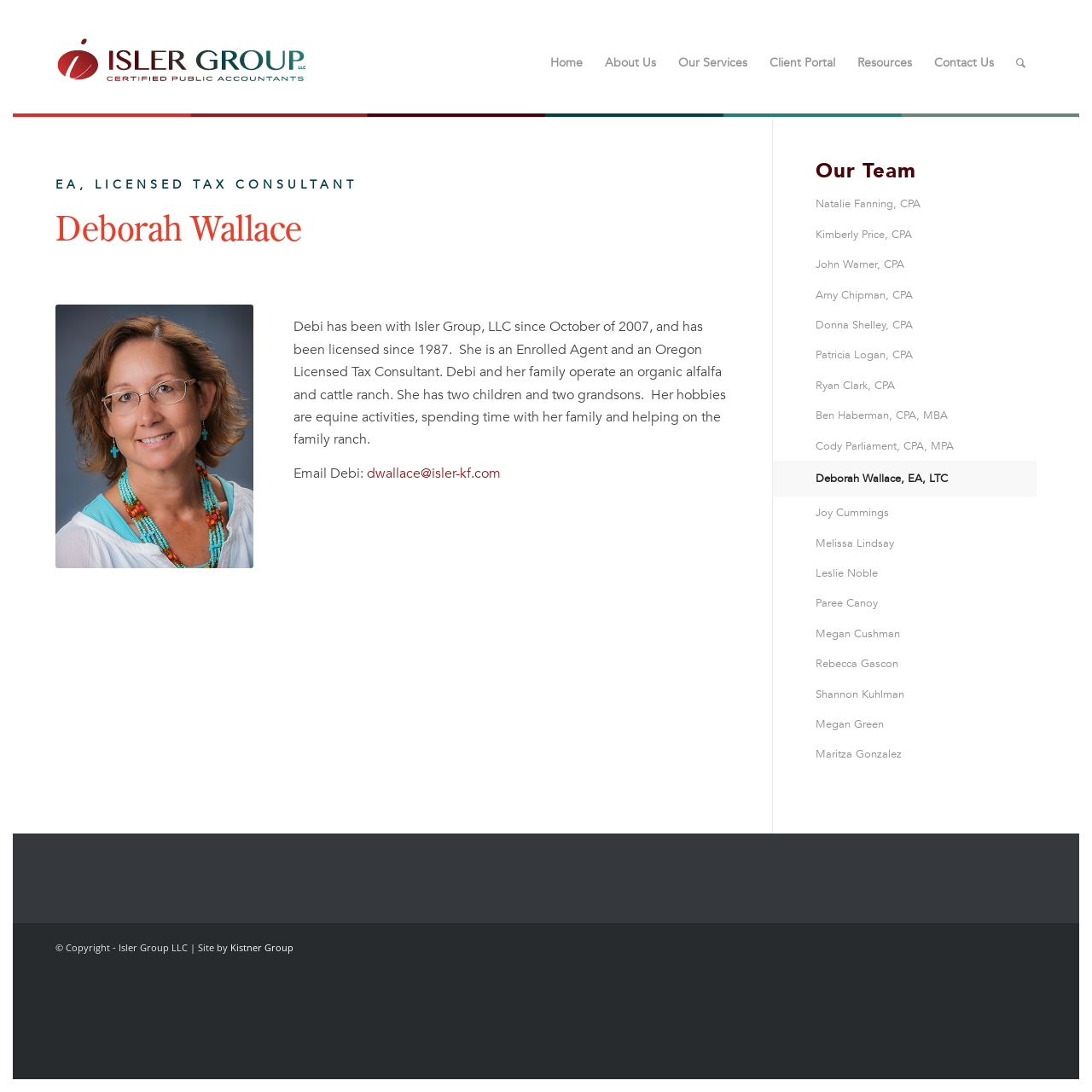Identify the bounding box coordinates of the region that should be clicked to execute the following instruction: "View Deborah Wallace's profile".

[0.051, 0.192, 0.45, 0.232]